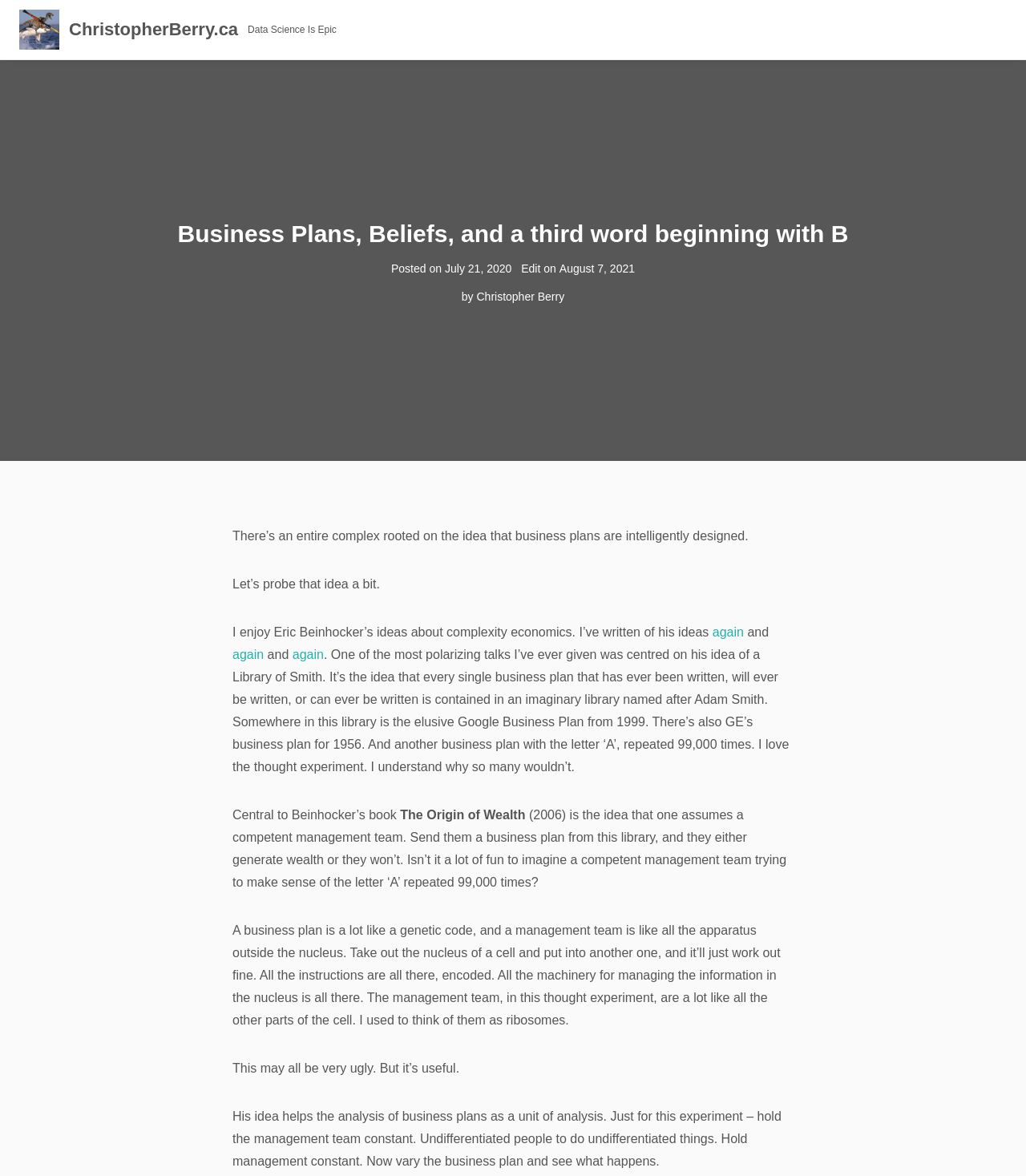What is the title of the book mentioned? Analyze the screenshot and reply with just one word or a short phrase.

The Origin of Wealth